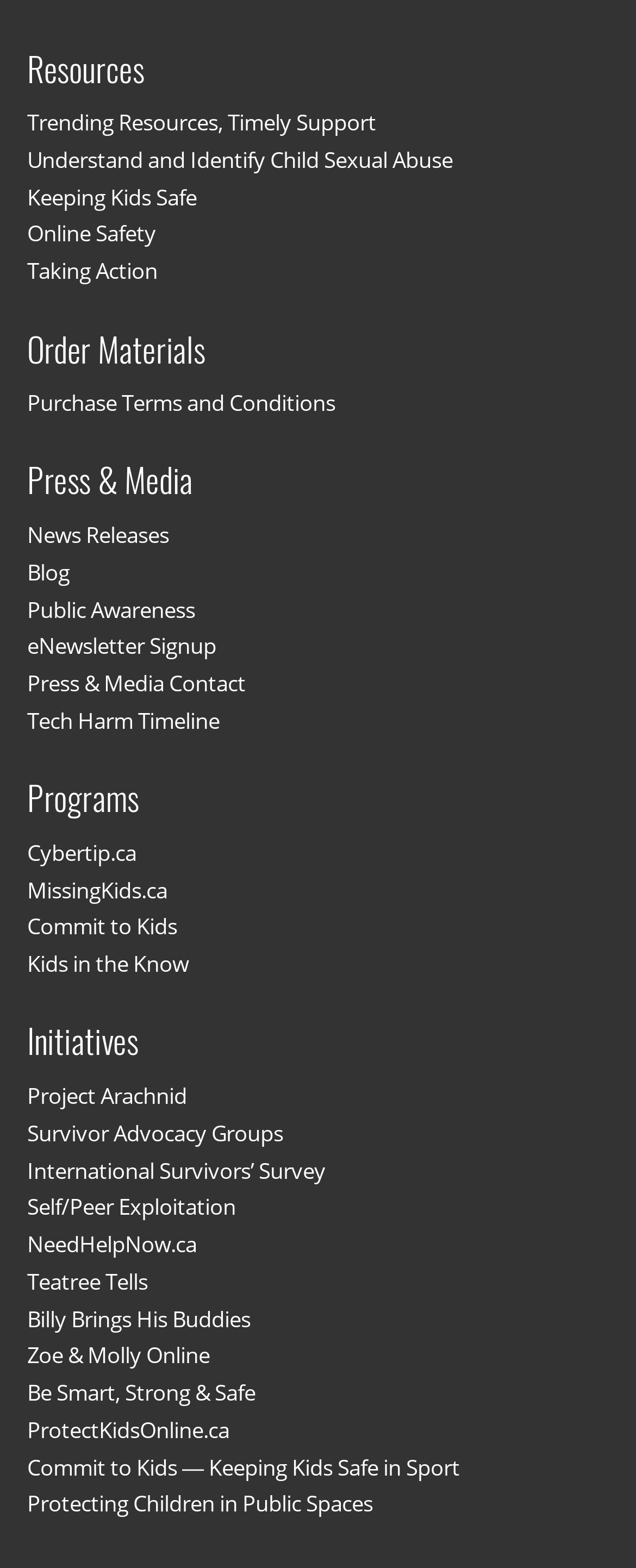Find the bounding box coordinates of the clickable region needed to perform the following instruction: "Order materials". The coordinates should be provided as four float numbers between 0 and 1, i.e., [left, top, right, bottom].

[0.043, 0.208, 0.322, 0.237]